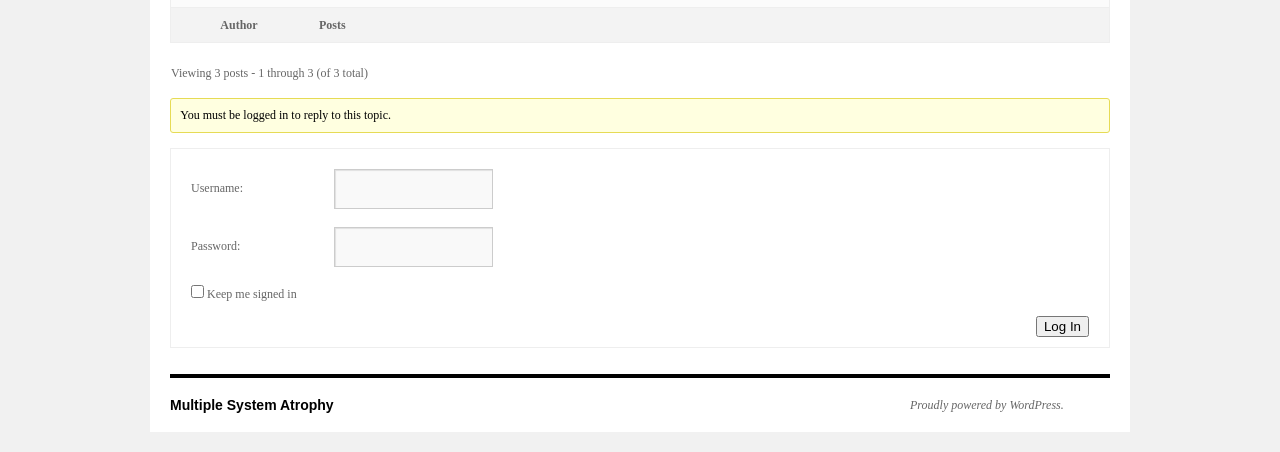Provide a one-word or short-phrase answer to the question:
What is the name of the system powering this website?

WordPress